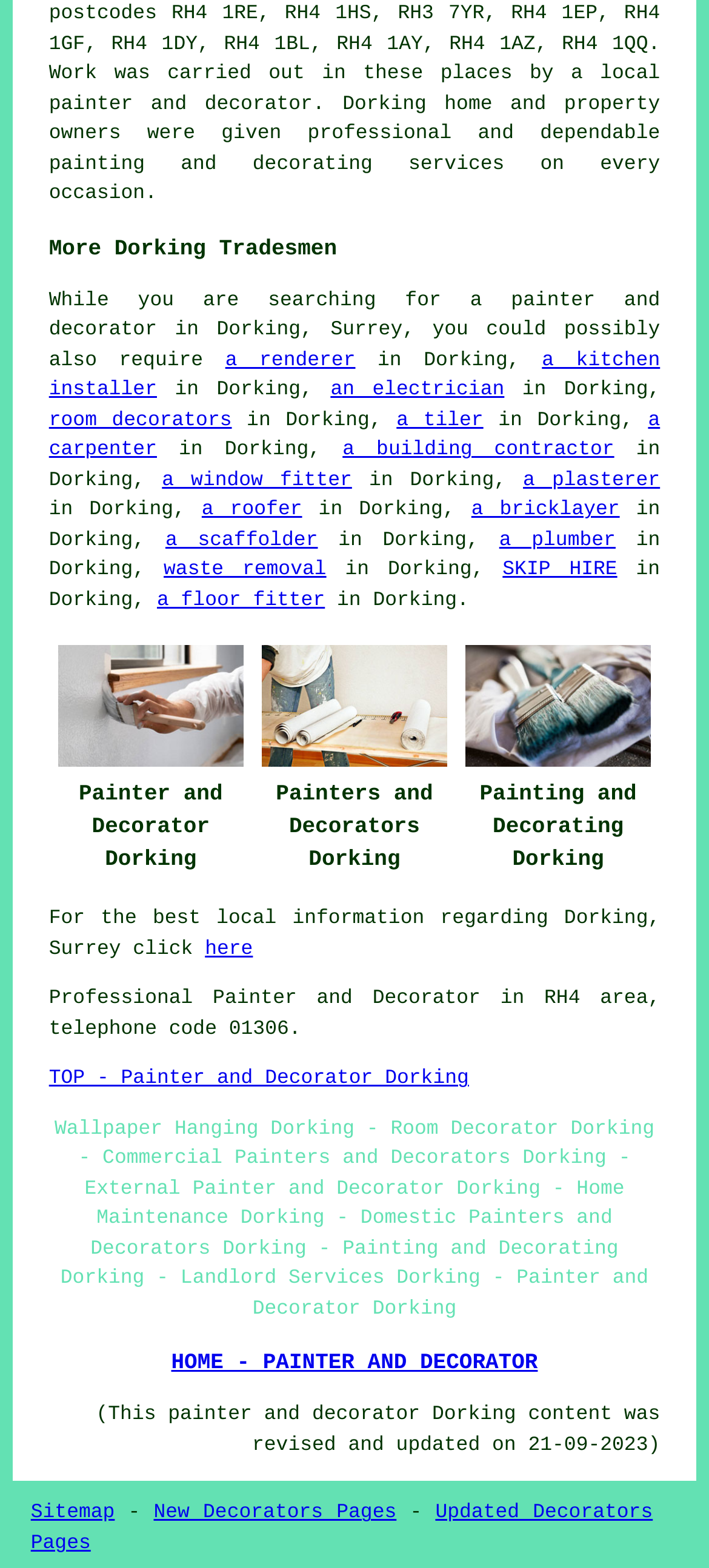Locate the bounding box coordinates of the element that should be clicked to execute the following instruction: "Click on 'here'".

[0.289, 0.599, 0.357, 0.613]